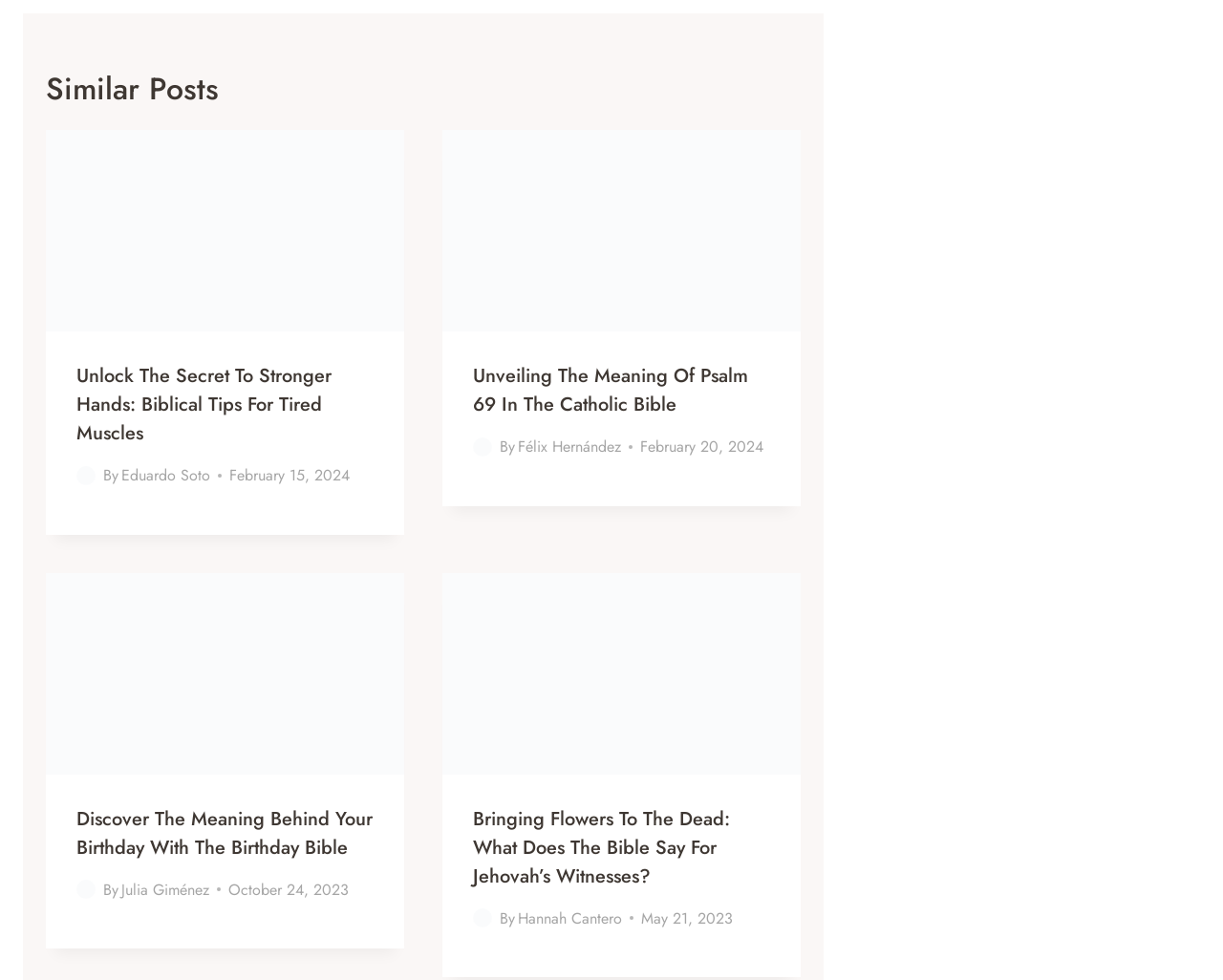Predict the bounding box coordinates of the area that should be clicked to accomplish the following instruction: "Discover the meaning behind your birthday". The bounding box coordinates should consist of four float numbers between 0 and 1, i.e., [left, top, right, bottom].

[0.038, 0.585, 0.33, 0.79]